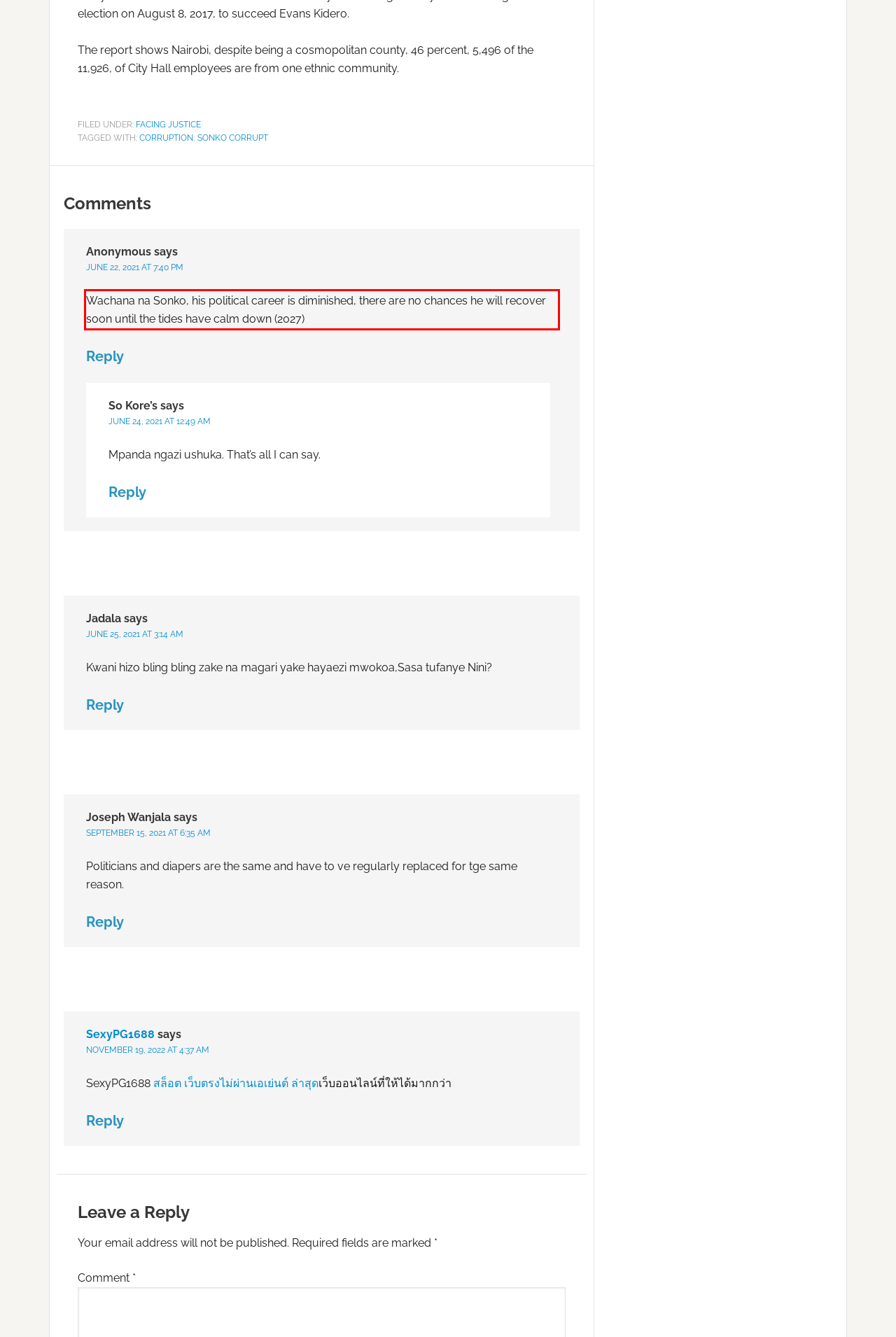Identify the text within the red bounding box on the webpage screenshot and generate the extracted text content.

Wachana na Sonko, his political career is diminished, there are no chances he will recover soon until the tides have calm down (2027)